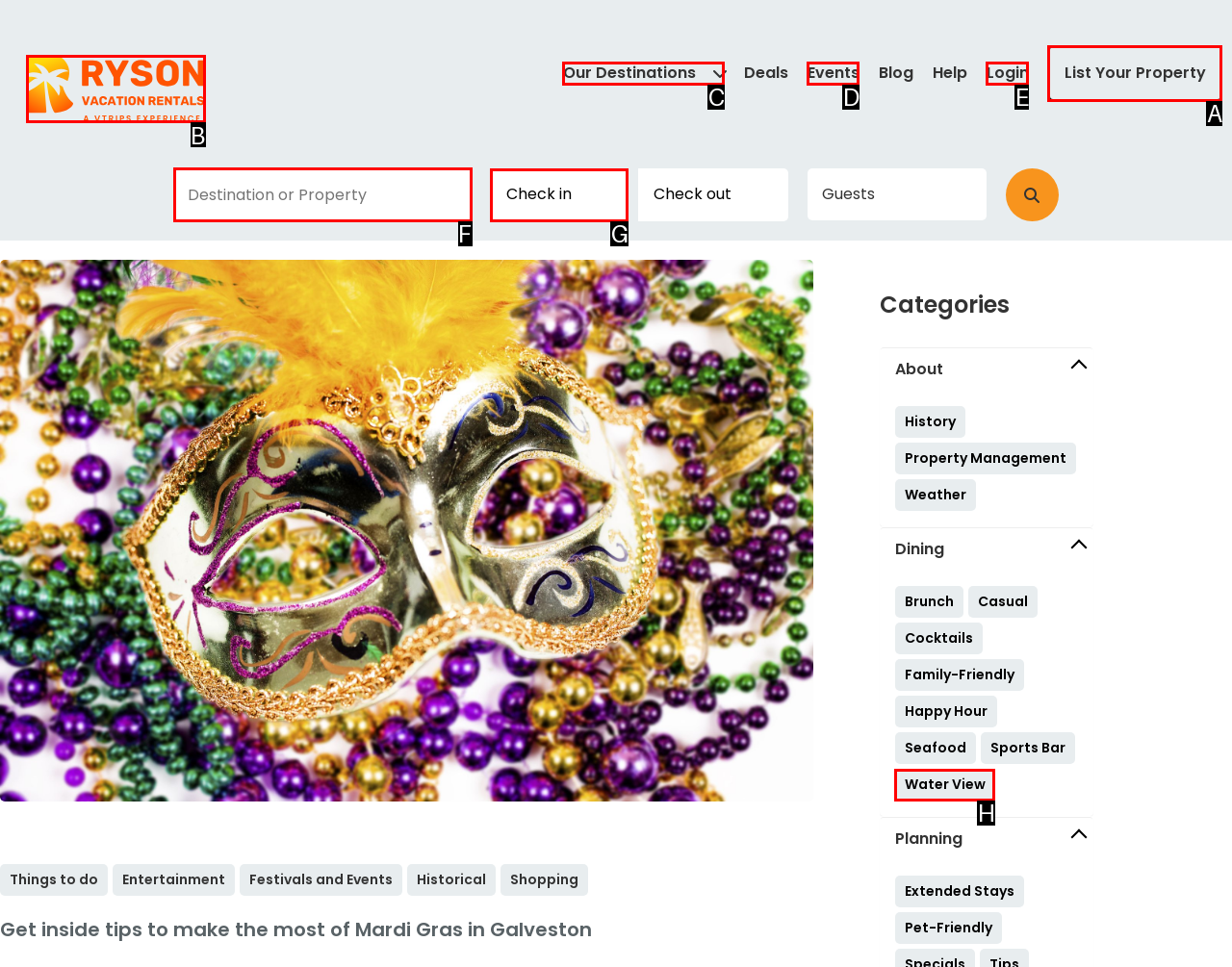From the given options, tell me which letter should be clicked to complete this task: Search for a destination or property
Answer with the letter only.

F